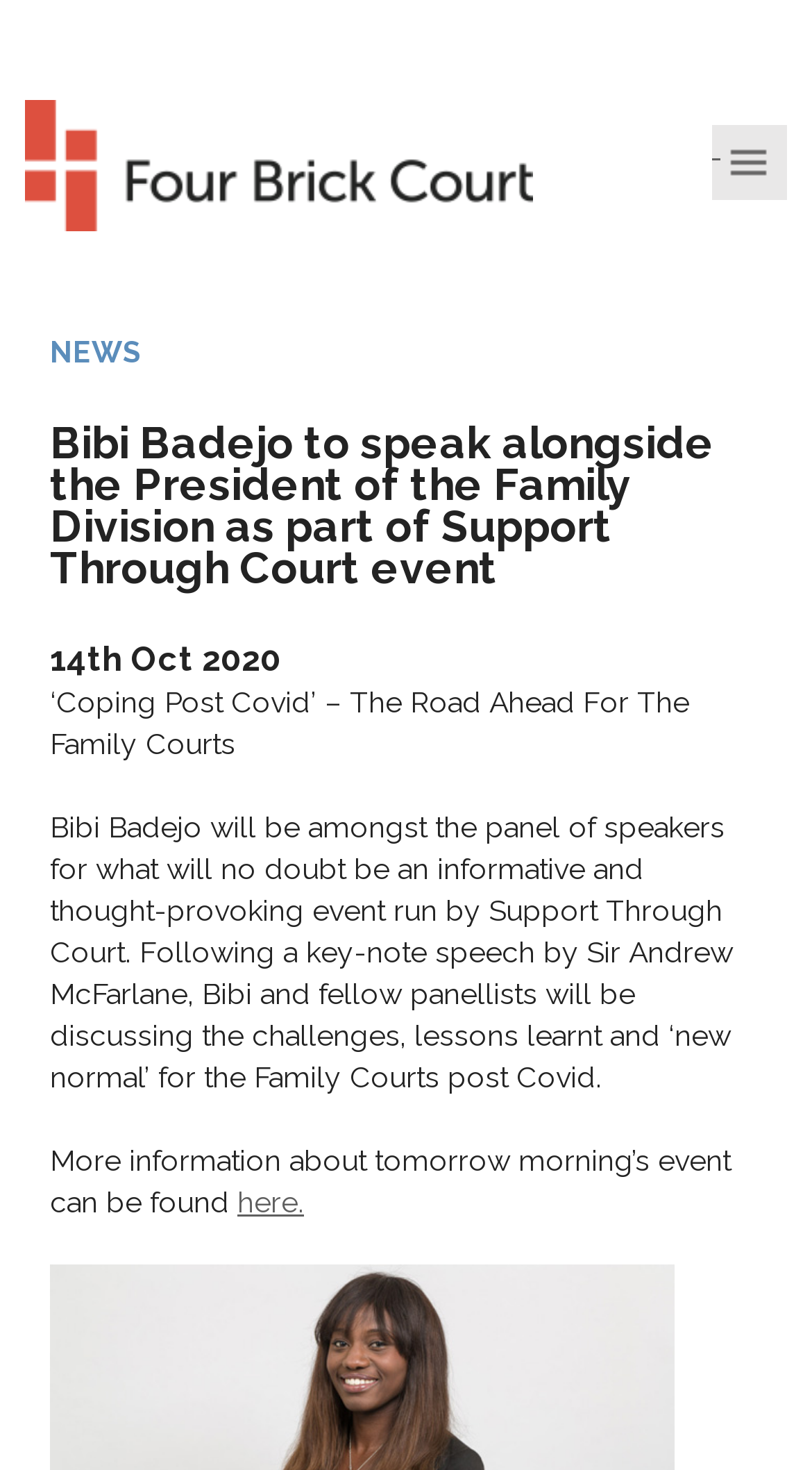What can be found by clicking the 'here' link?
Please use the image to deliver a detailed and complete answer.

The text 'More information about tomorrow morning’s event can be found...' suggests that clicking the 'here' link will provide more information about the event.